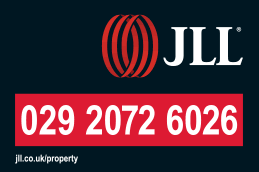What is the color scheme of the advertisement?
With the help of the image, please provide a detailed response to the question.

The overall color scheme of the advertisement is dark and bold, which effectively captures attention and communicates a sense of professionalism and reliability in real estate services.